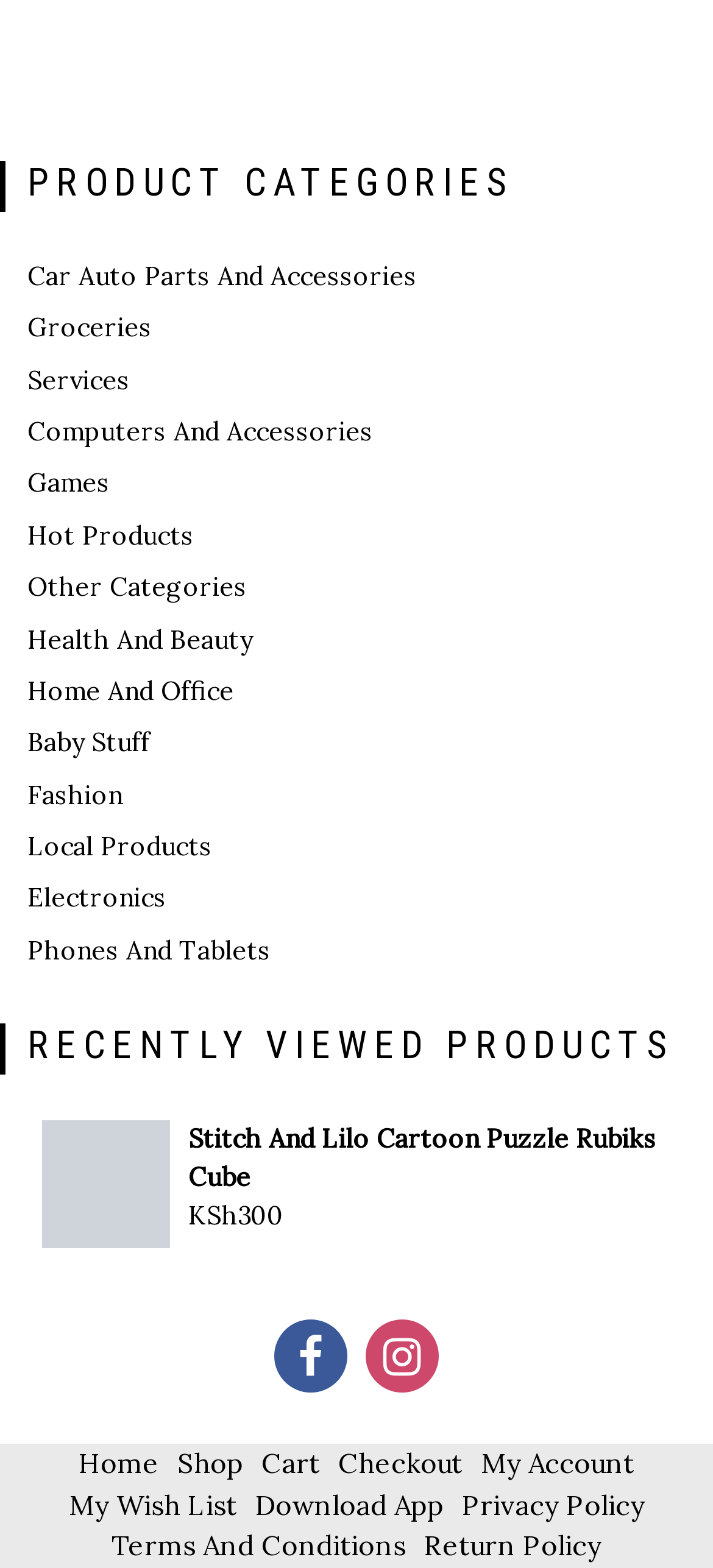What is the icon next to the 'Stitch And Lilo Cartoon Puzzle Rubiks Cube' product?
Look at the image and respond to the question as thoroughly as possible.

The webpage displays an image next to the 'Stitch And Lilo Cartoon Puzzle Rubiks Cube' product, which is likely the product image or icon.